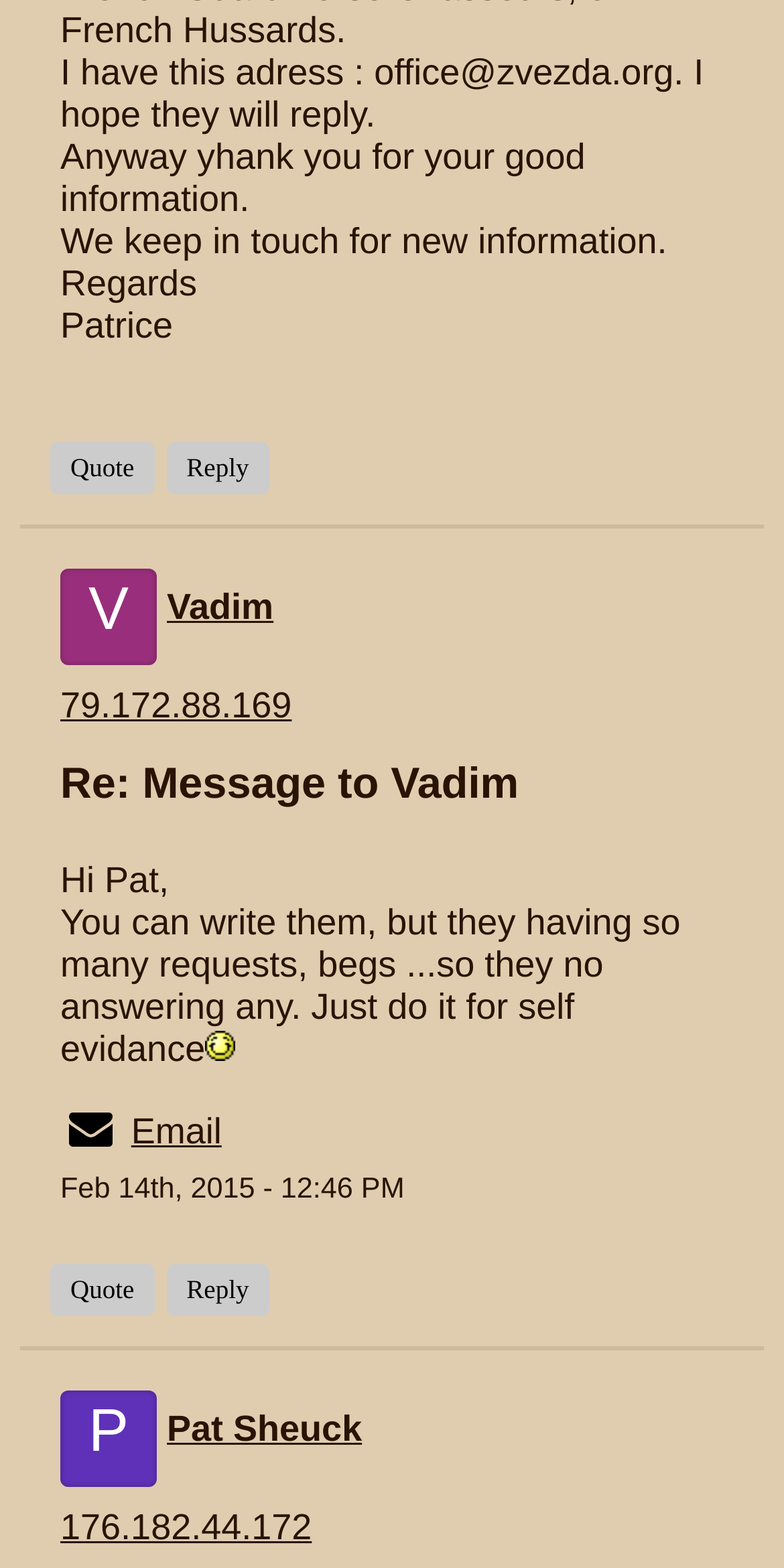What is the sender's email address? Based on the image, give a response in one word or a short phrase.

office@zvezda.org